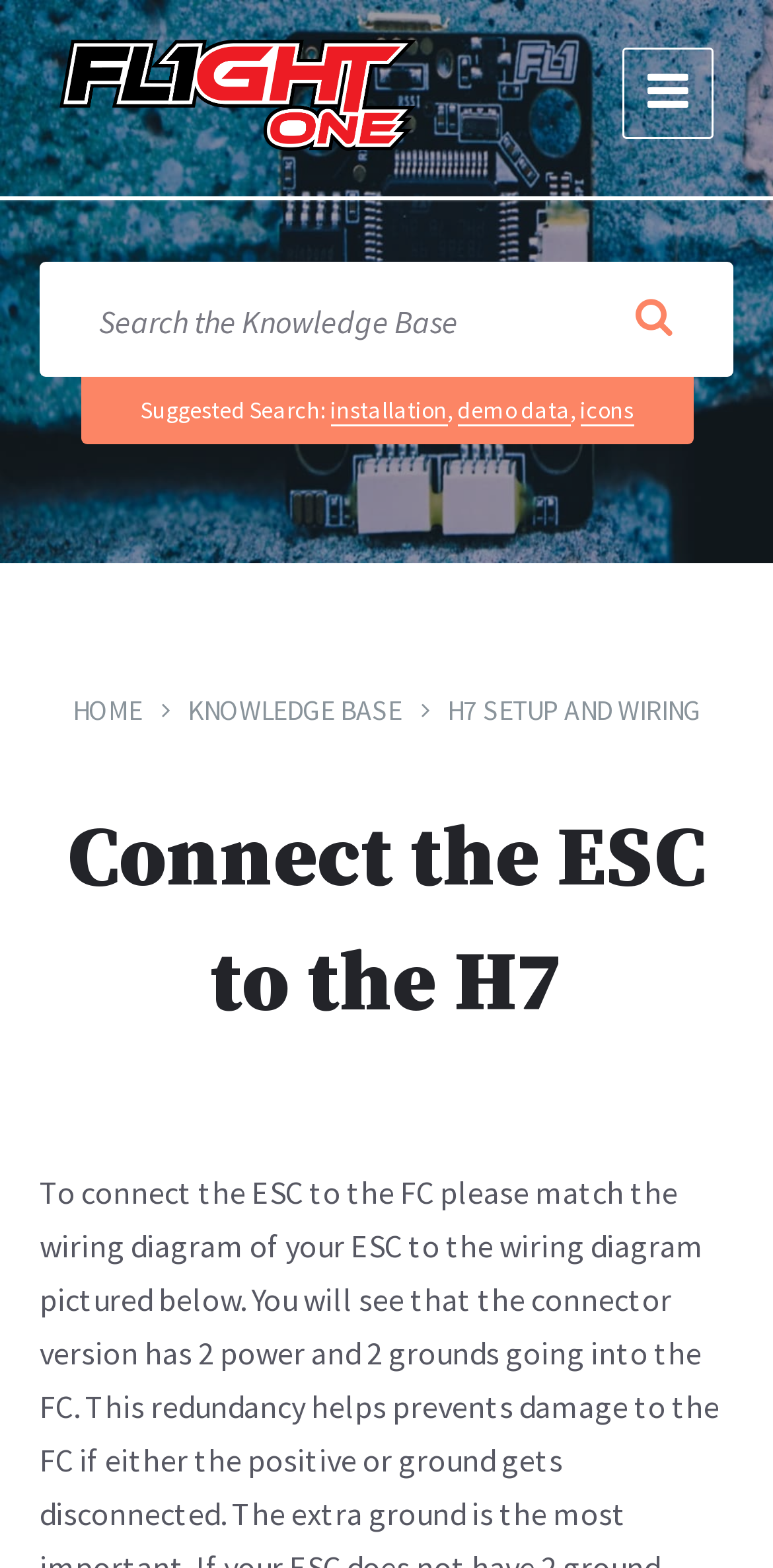Please find and generate the text of the main header of the webpage.

Connect the ESC to the H7